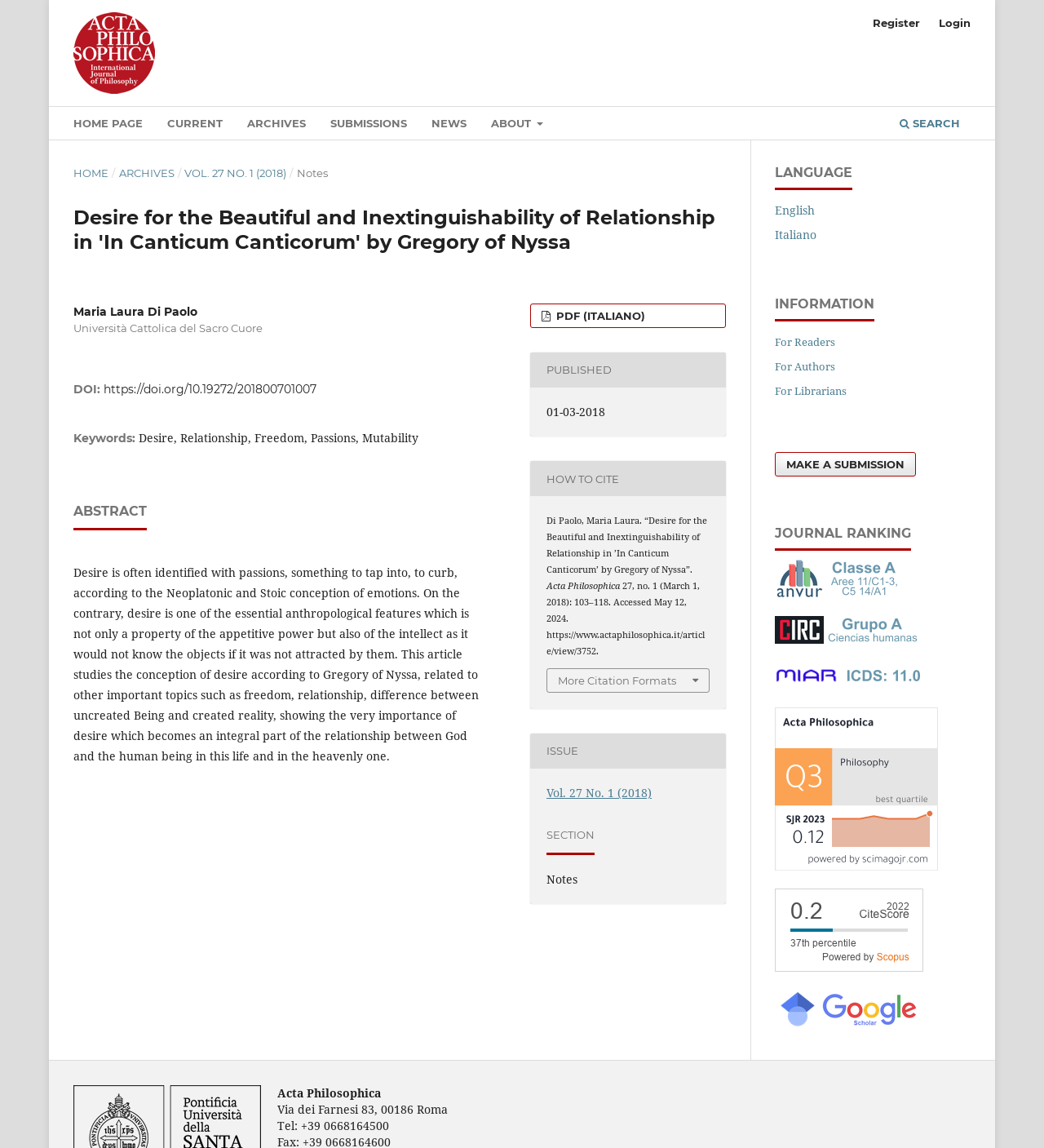Could you specify the bounding box coordinates for the clickable section to complete the following instruction: "Go to the ENGINEERING page"?

None